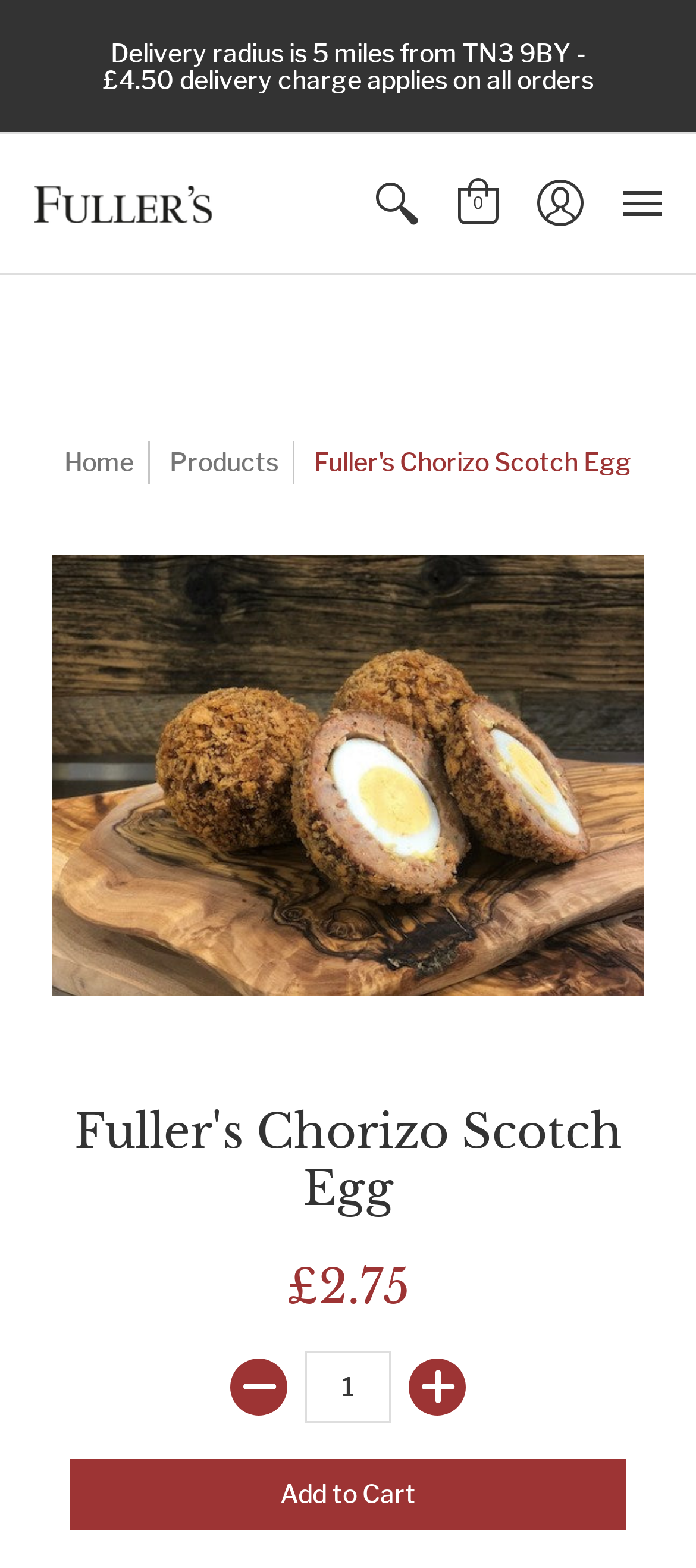Find the bounding box coordinates of the clickable element required to execute the following instruction: "Search for products". Provide the coordinates as four float numbers between 0 and 1, i.e., [left, top, right, bottom].

[0.51, 0.104, 0.628, 0.156]